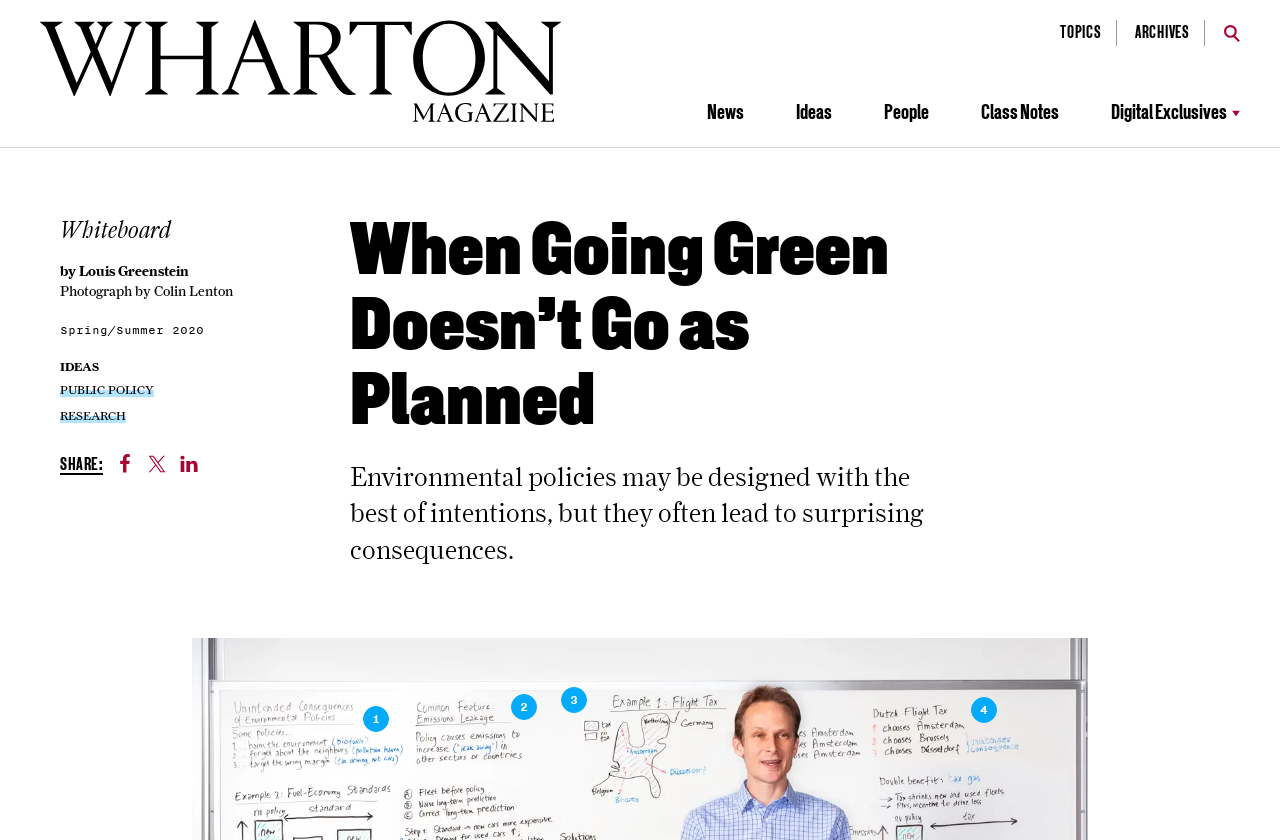Show the bounding box coordinates of the region that should be clicked to follow the instruction: "Read about Public Policy."

[0.047, 0.455, 0.12, 0.473]